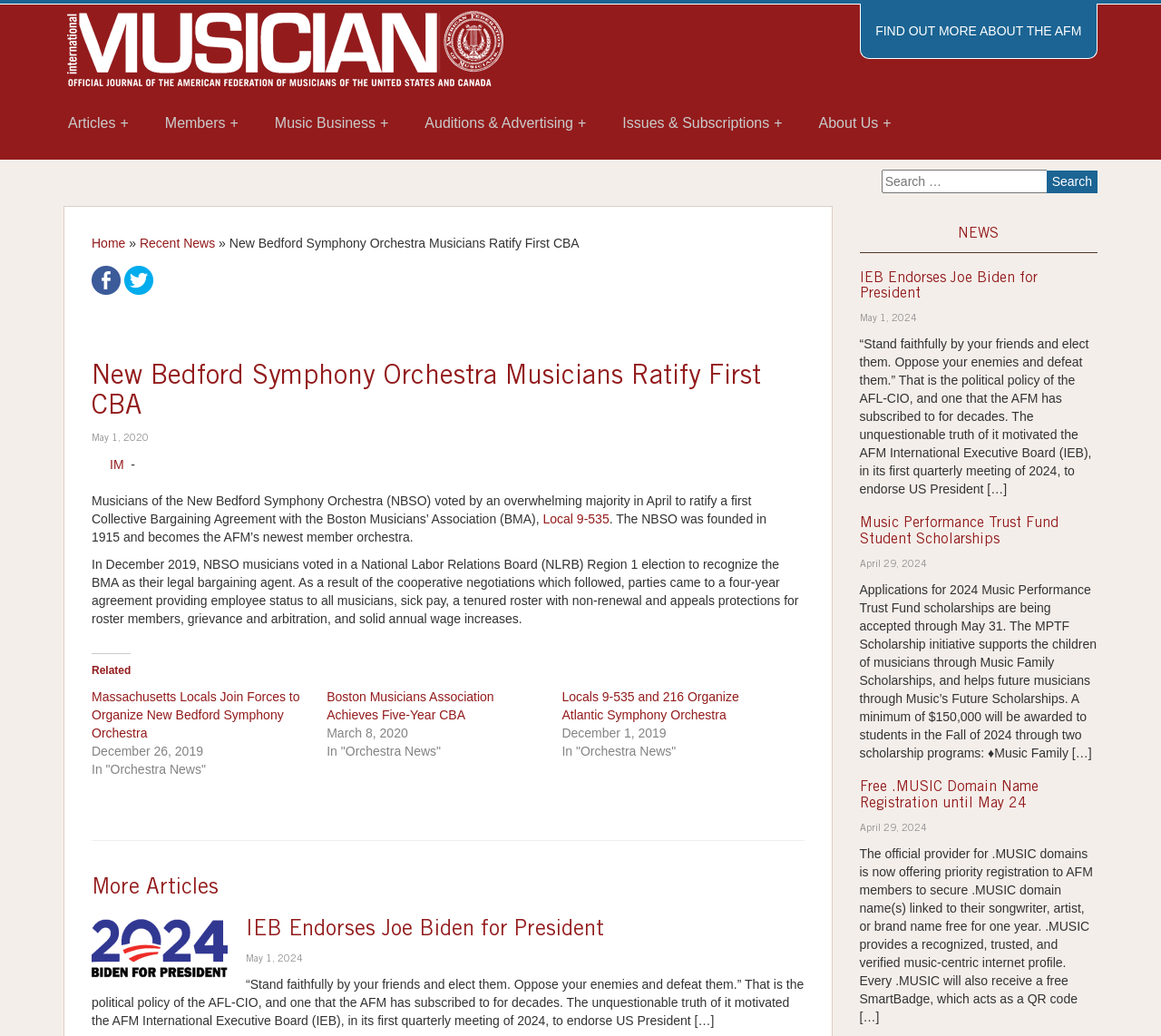Please identify the bounding box coordinates of the clickable area that will allow you to execute the instruction: "Share on Facebook".

[0.079, 0.262, 0.104, 0.276]